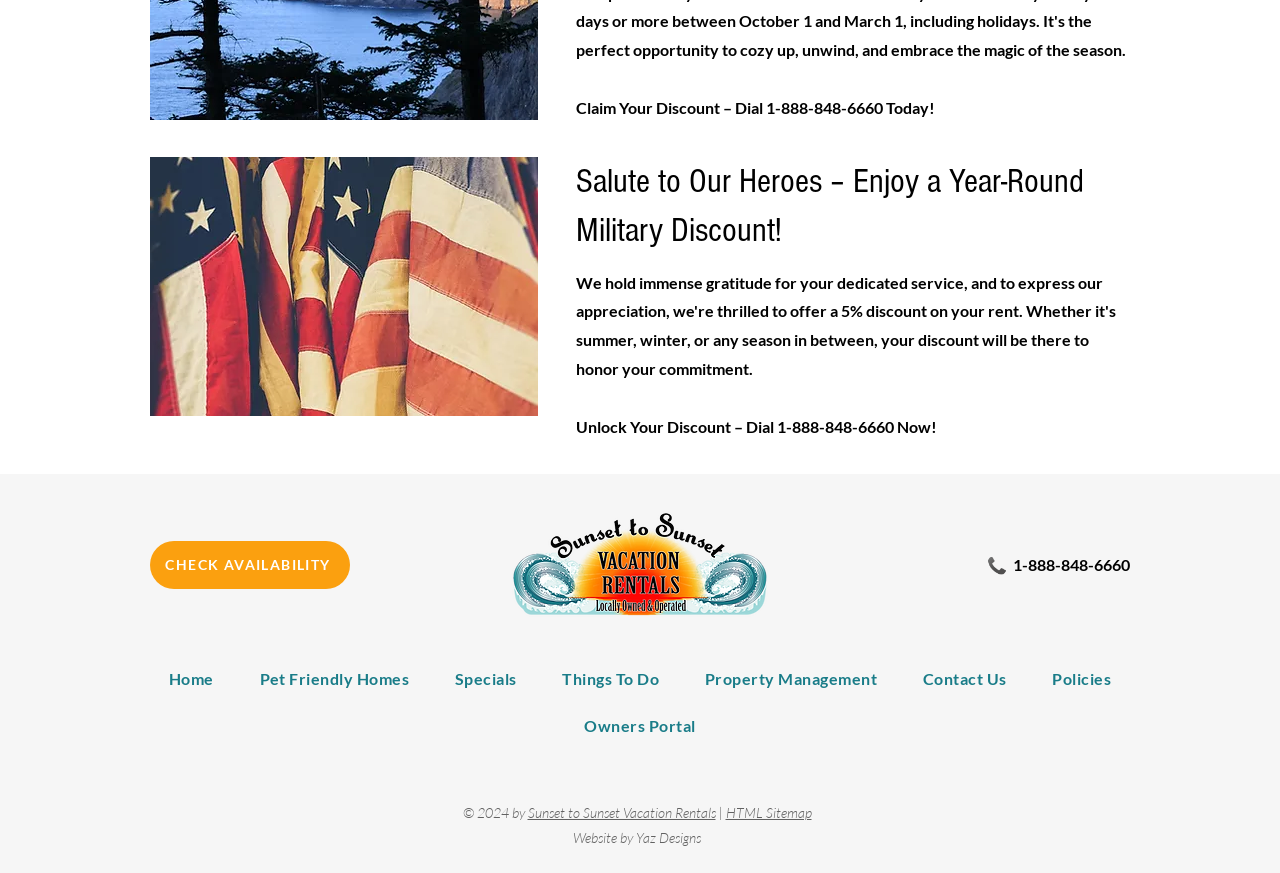Using the given description, provide the bounding box coordinates formatted as (top-left x, top-left y, bottom-right x, bottom-right y), with all values being floating point numbers between 0 and 1. Description: Website by Yaz Designs

[0.448, 0.949, 0.548, 0.969]